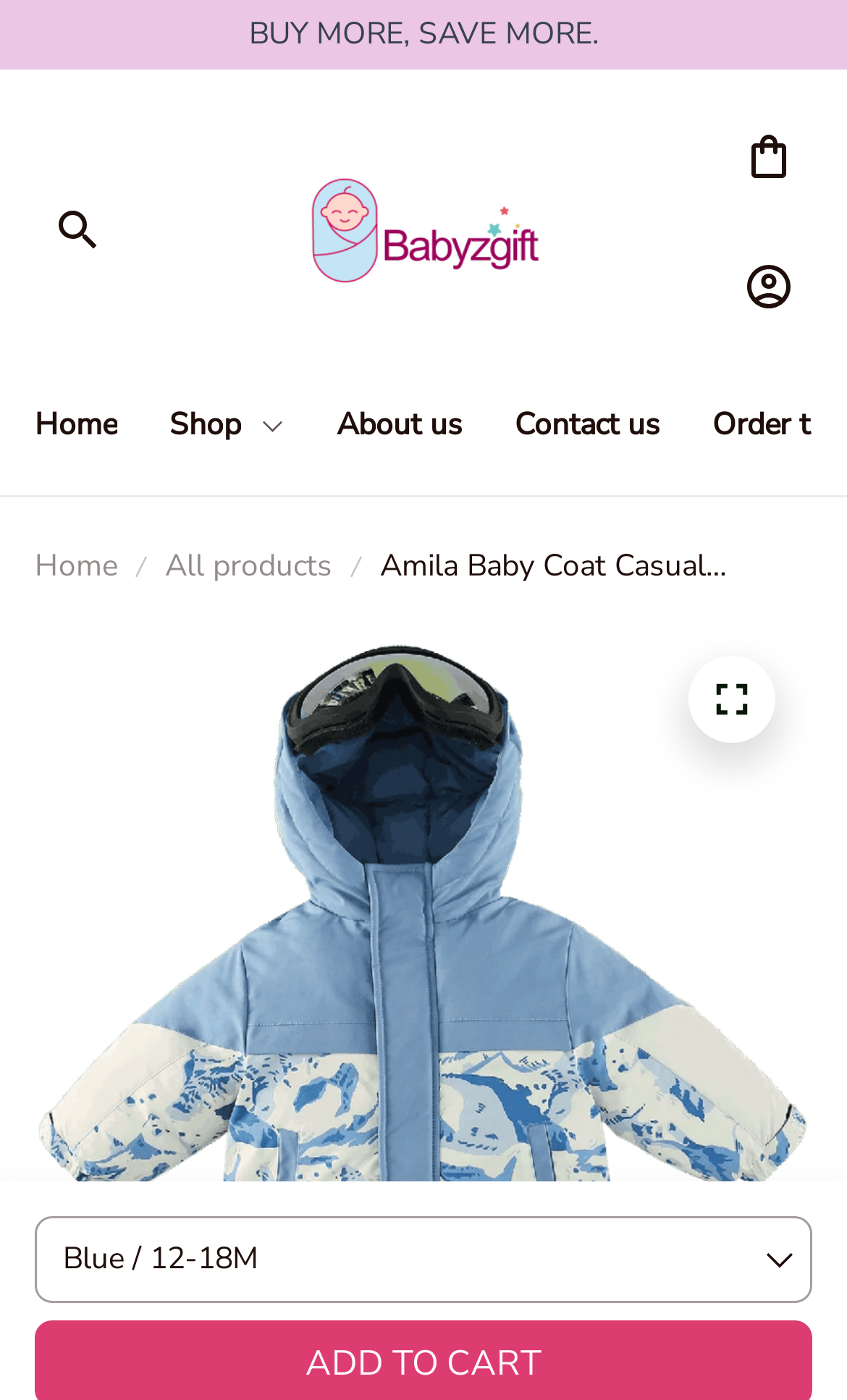Given the element description, predict the bounding box coordinates in the format (top-left x, top-left y, bottom-right x, bottom-right y). Make sure all values are between 0 and 1. Here is the element description: About us

[0.367, 0.273, 0.577, 0.335]